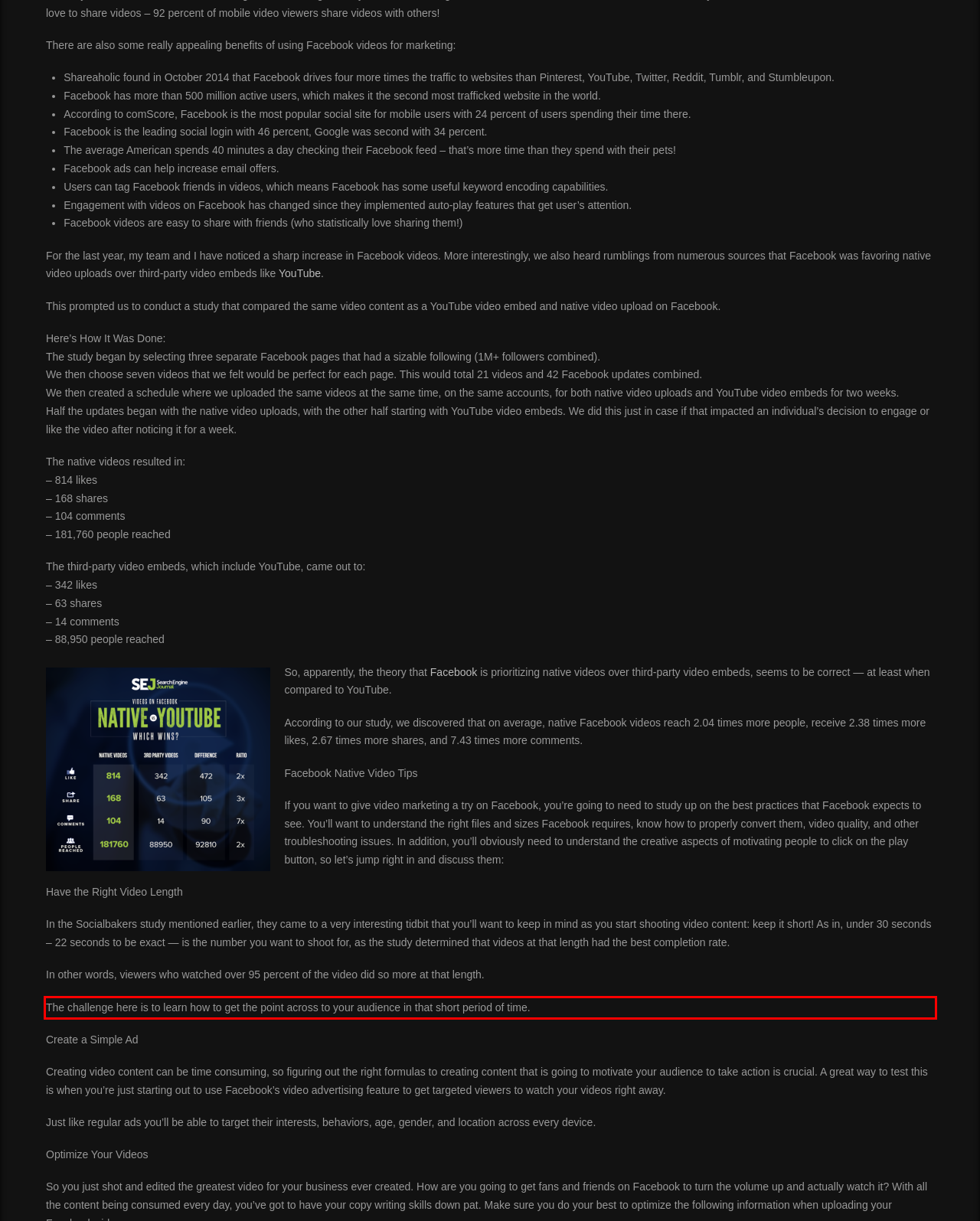Within the screenshot of the webpage, there is a red rectangle. Please recognize and generate the text content inside this red bounding box.

The challenge here is to learn how to get the point across to your audience in that short period of time.